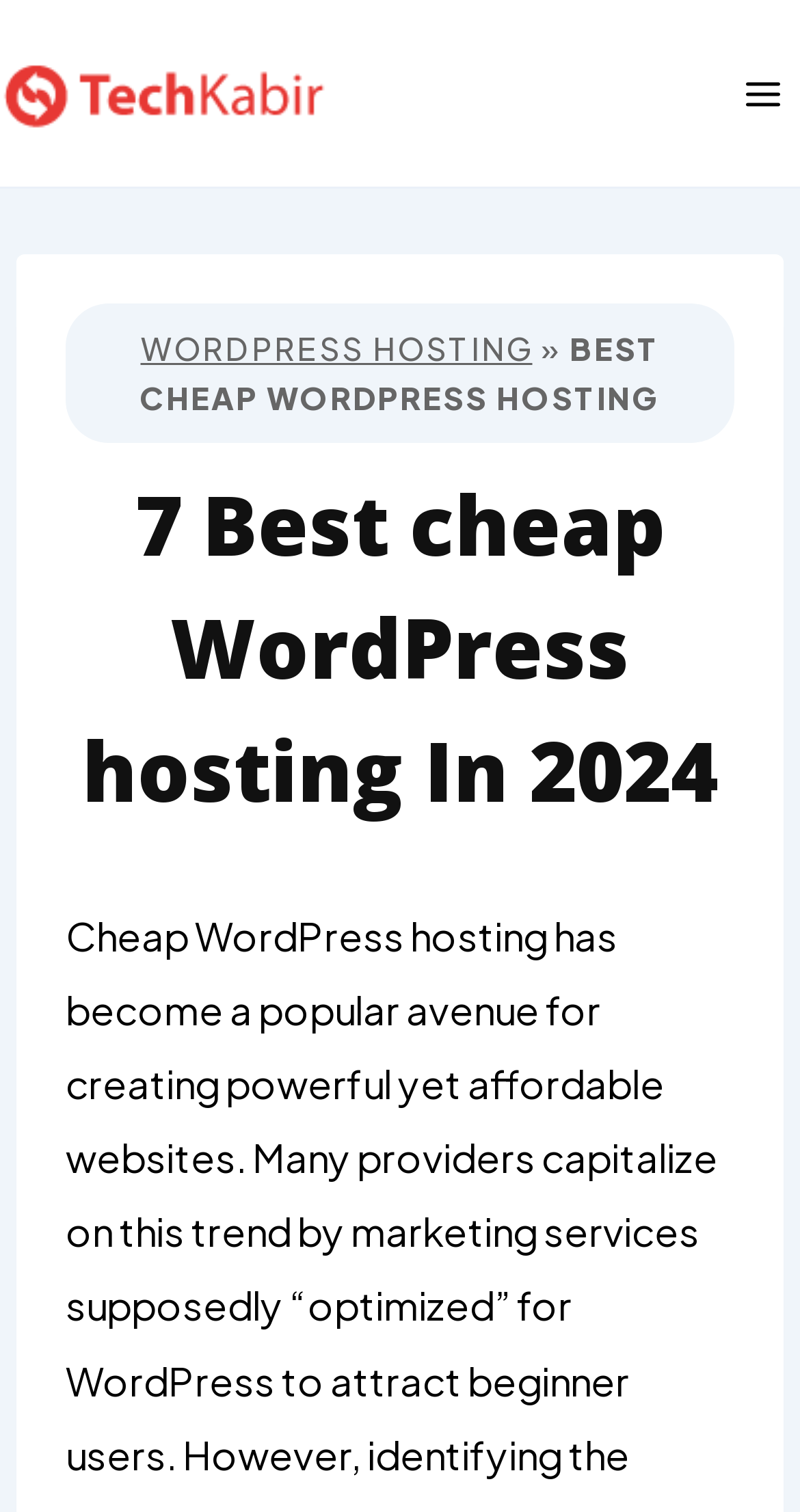Extract the bounding box coordinates for the described element: "WordPress Hosting". The coordinates should be represented as four float numbers between 0 and 1: [left, top, right, bottom].

[0.176, 0.217, 0.665, 0.243]